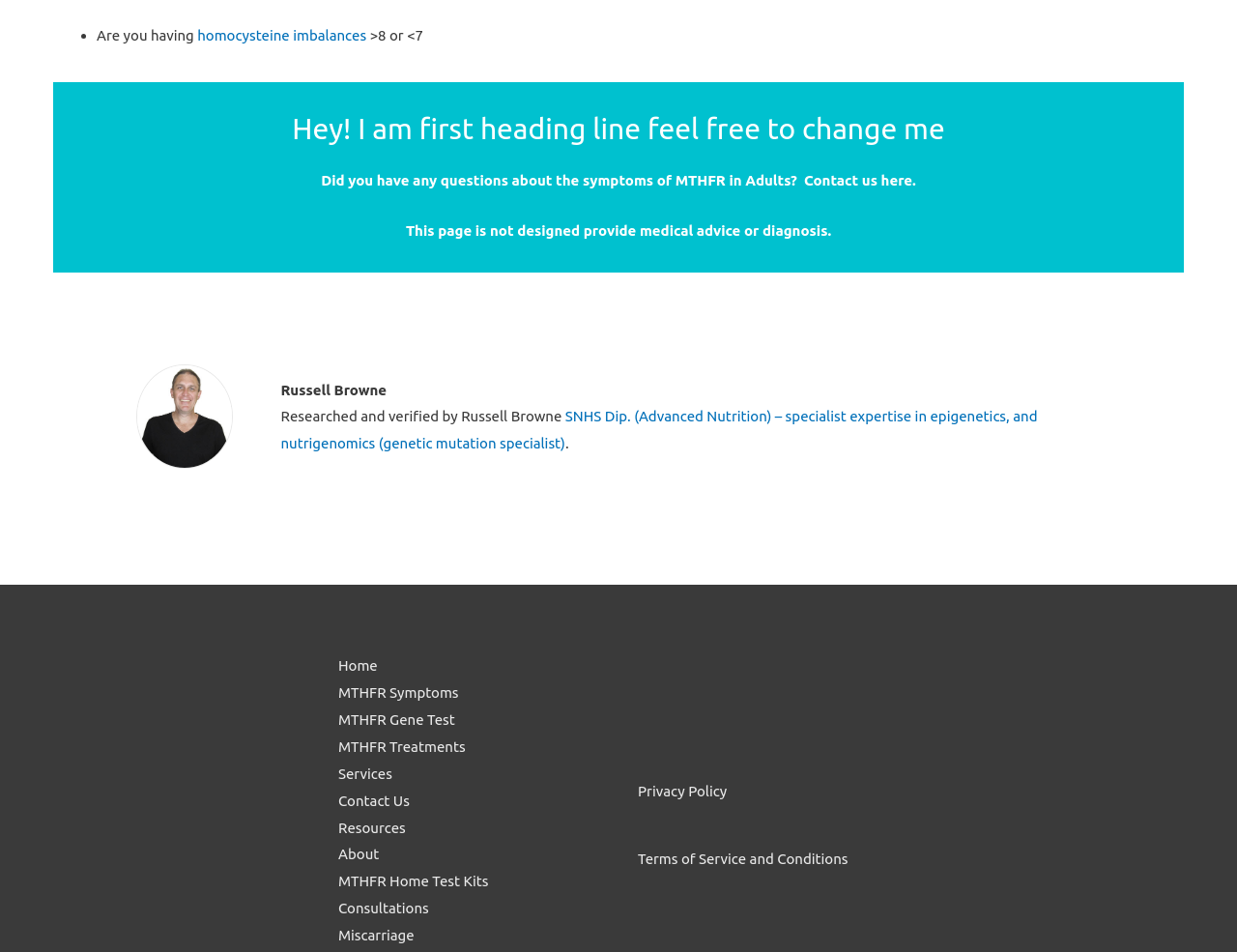Given the description "Consultations", provide the bounding box coordinates of the corresponding UI element.

[0.273, 0.945, 0.347, 0.962]